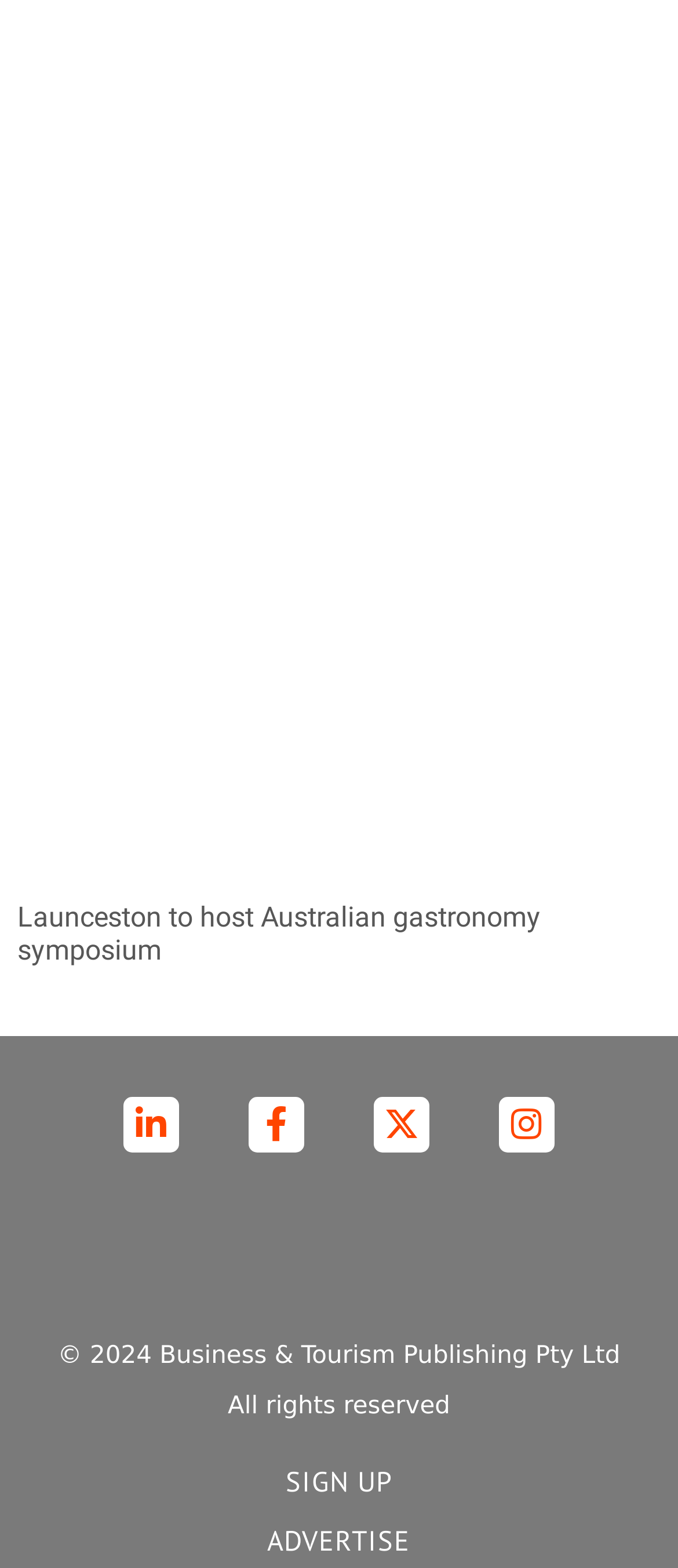Respond to the question below with a single word or phrase: What is the name of the company owning the copyright?

Business & Tourism Publishing Pty Ltd